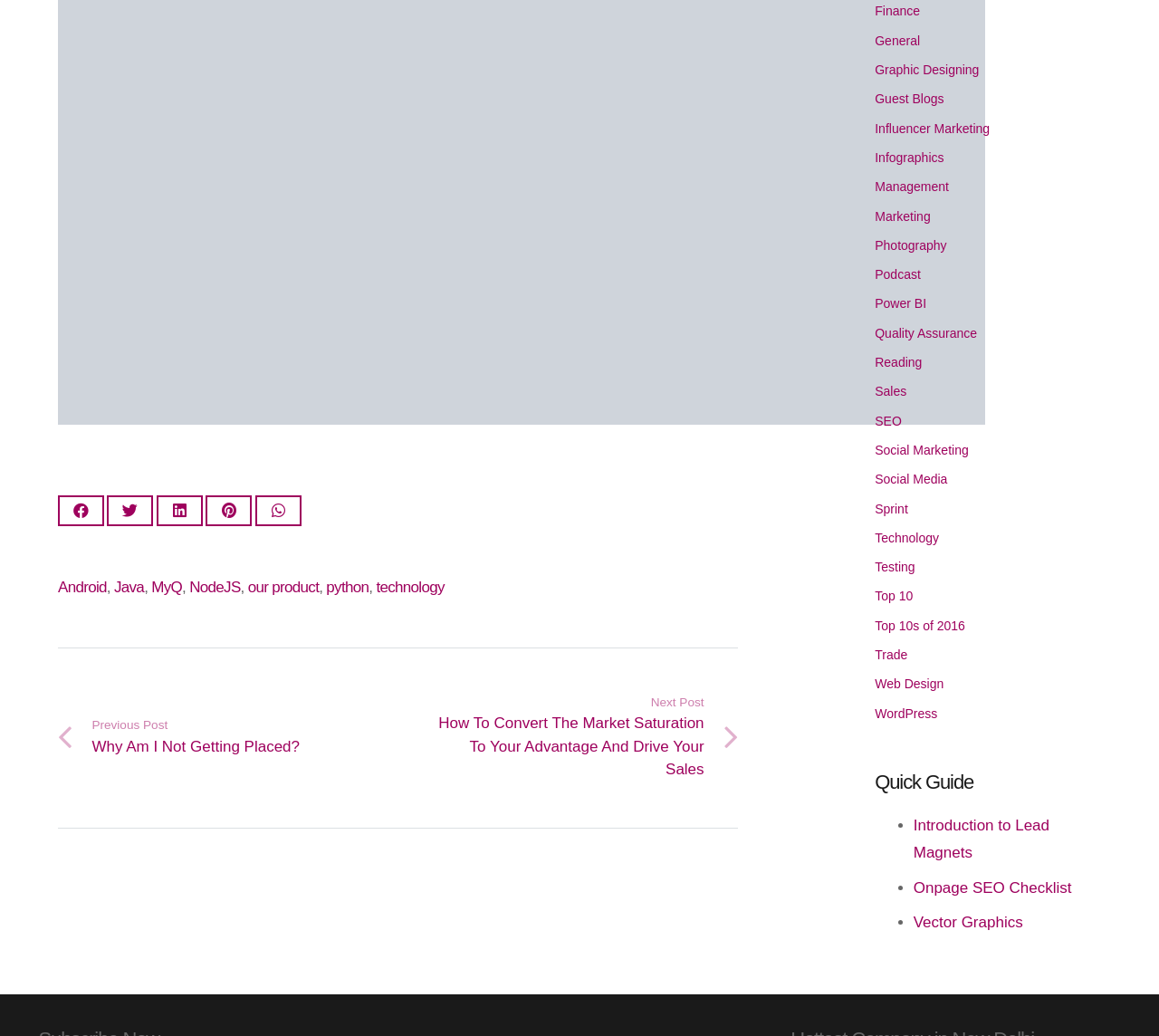Please determine the bounding box coordinates of the element to click on in order to accomplish the following task: "Check out the WordPress link". Ensure the coordinates are four float numbers ranging from 0 to 1, i.e., [left, top, right, bottom].

[0.755, 0.681, 0.809, 0.695]